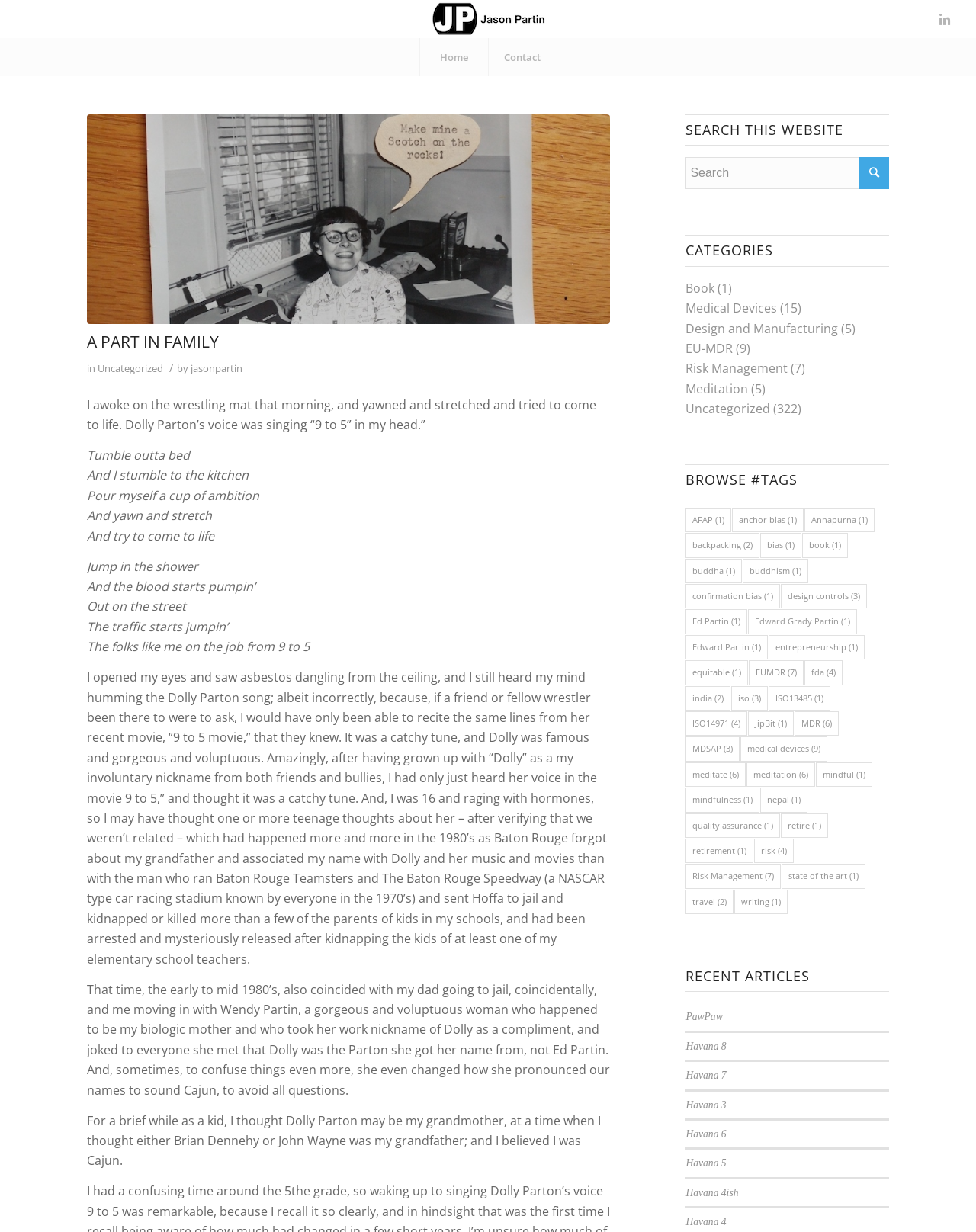What is the name of the woman mentioned in the text?
Respond to the question with a well-detailed and thorough answer.

The text mentions 'And, sometimes, to confuse things even more, she even changed how she pronounced our names to sound Cajun, to avoid all questions.' which suggests that the woman being referred to is Wendy Partin, the biological mother of the author.